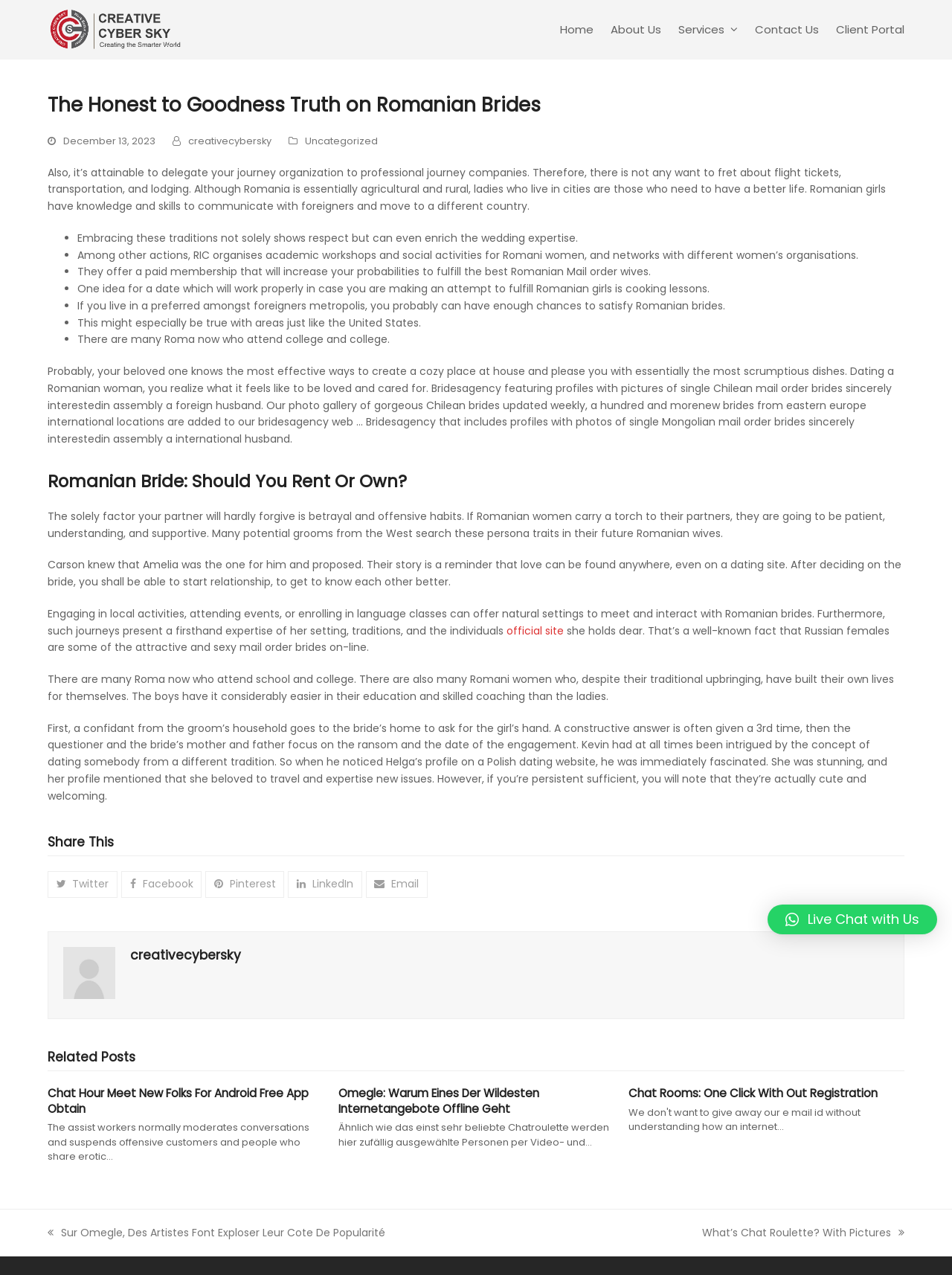Please give a short response to the question using one word or a phrase:
How many related posts are there?

3